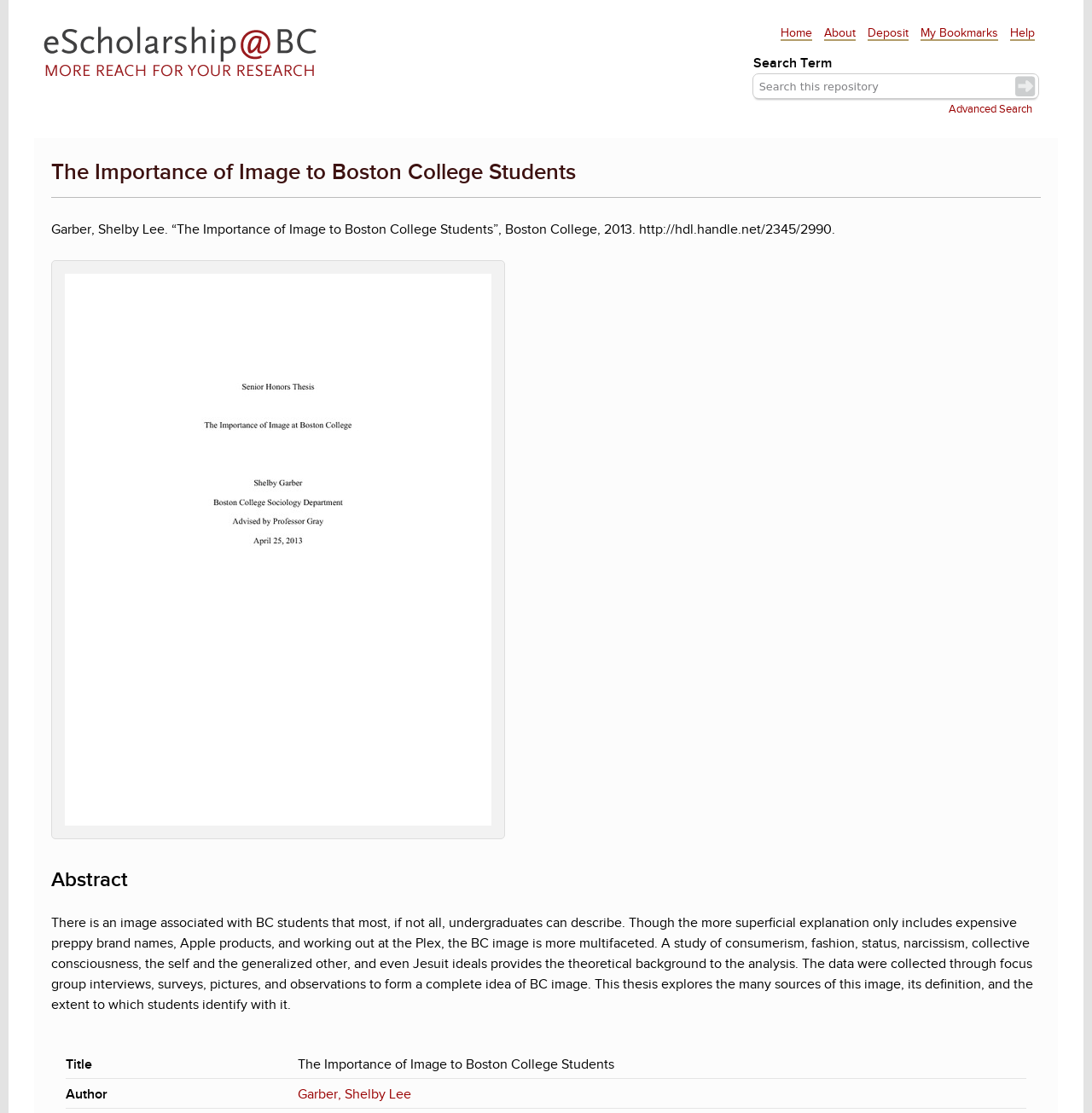Determine the main headline from the webpage and extract its text.

The Importance of Image to Boston College Students